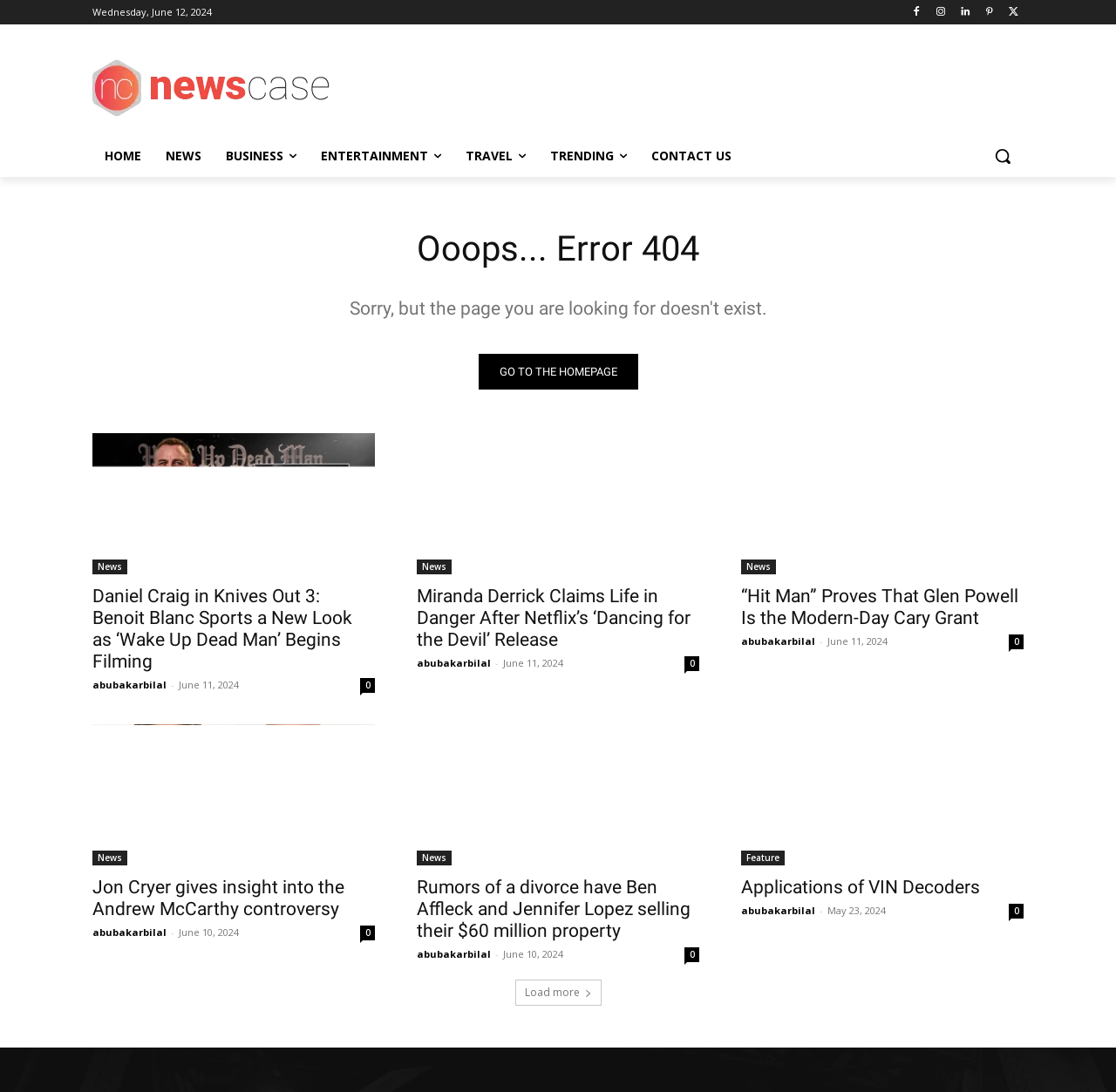What is the text on the button at the top right corner?
Look at the image and answer with only one word or phrase.

Search